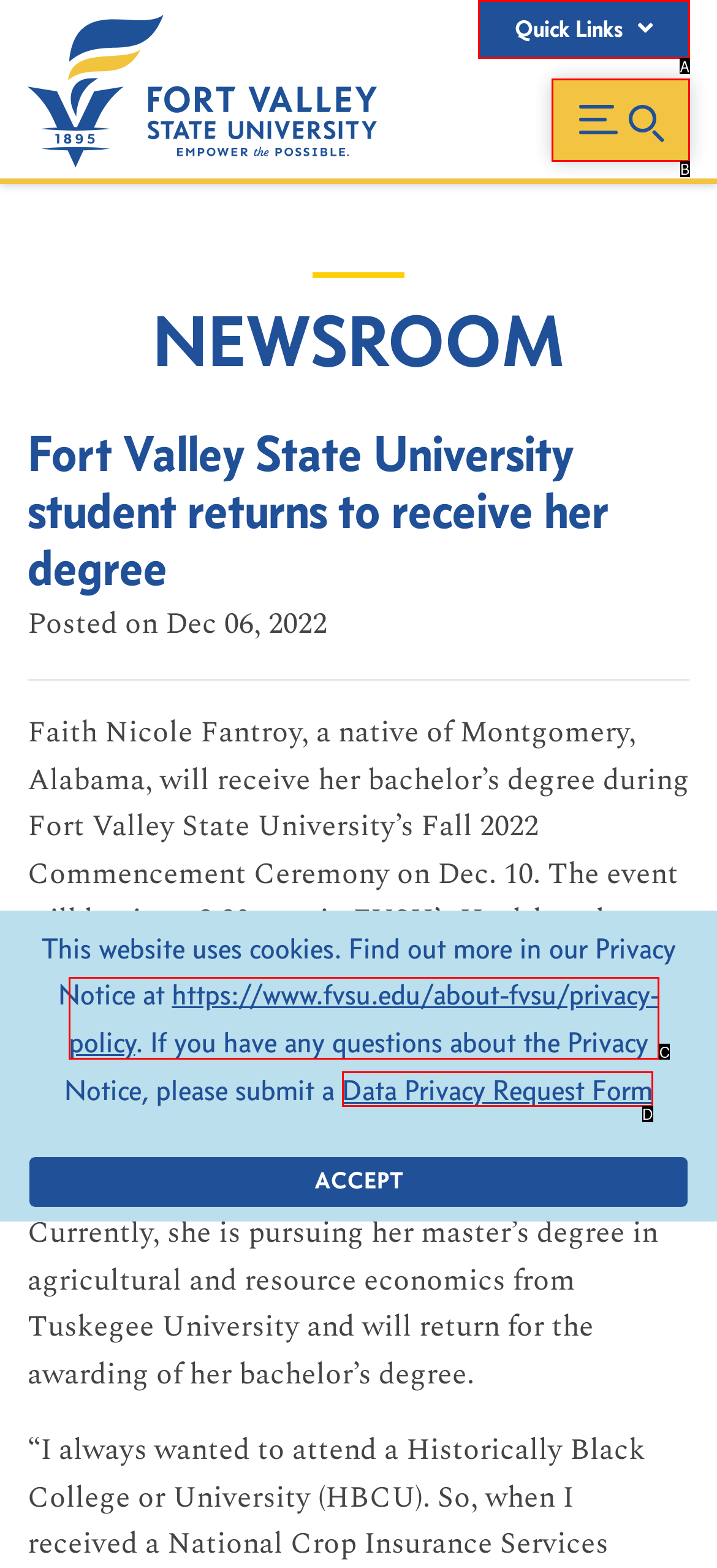Find the option that matches this description: Data Privacy Request Form
Provide the corresponding letter directly.

D